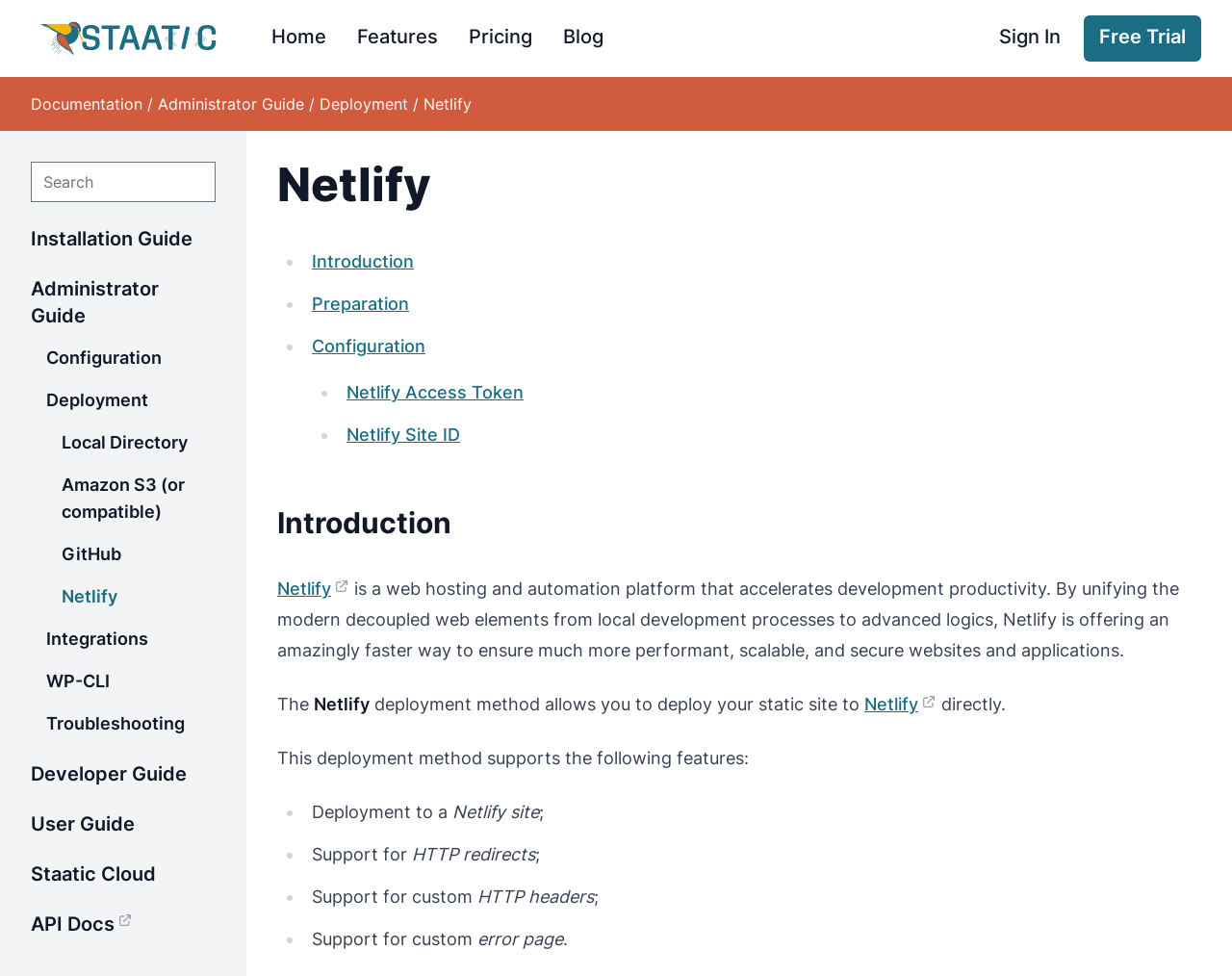Answer the following query with a single word or phrase:
What is the purpose of the Netlify deployment method?

Deploy static site to Netlify